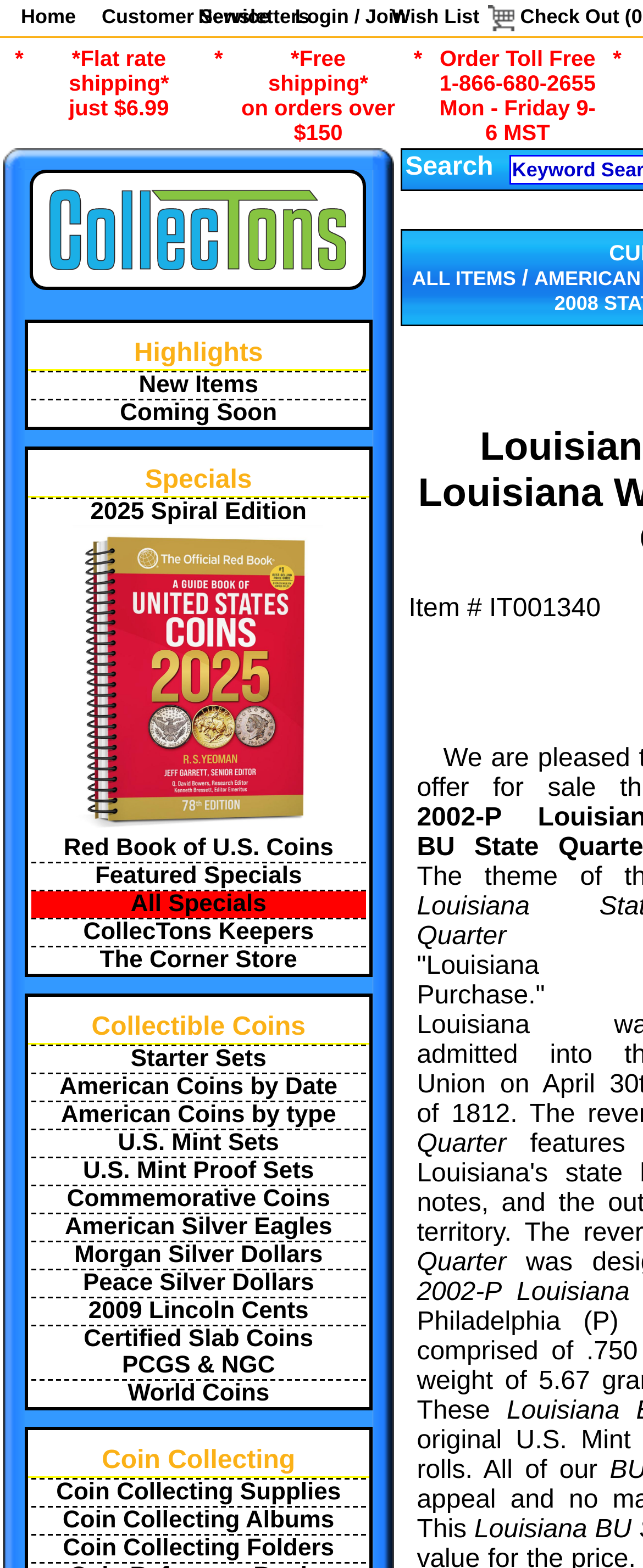Please specify the bounding box coordinates of the area that should be clicked to accomplish the following instruction: "Click on Home". The coordinates should consist of four float numbers between 0 and 1, i.e., [left, top, right, bottom].

[0.032, 0.003, 0.118, 0.018]